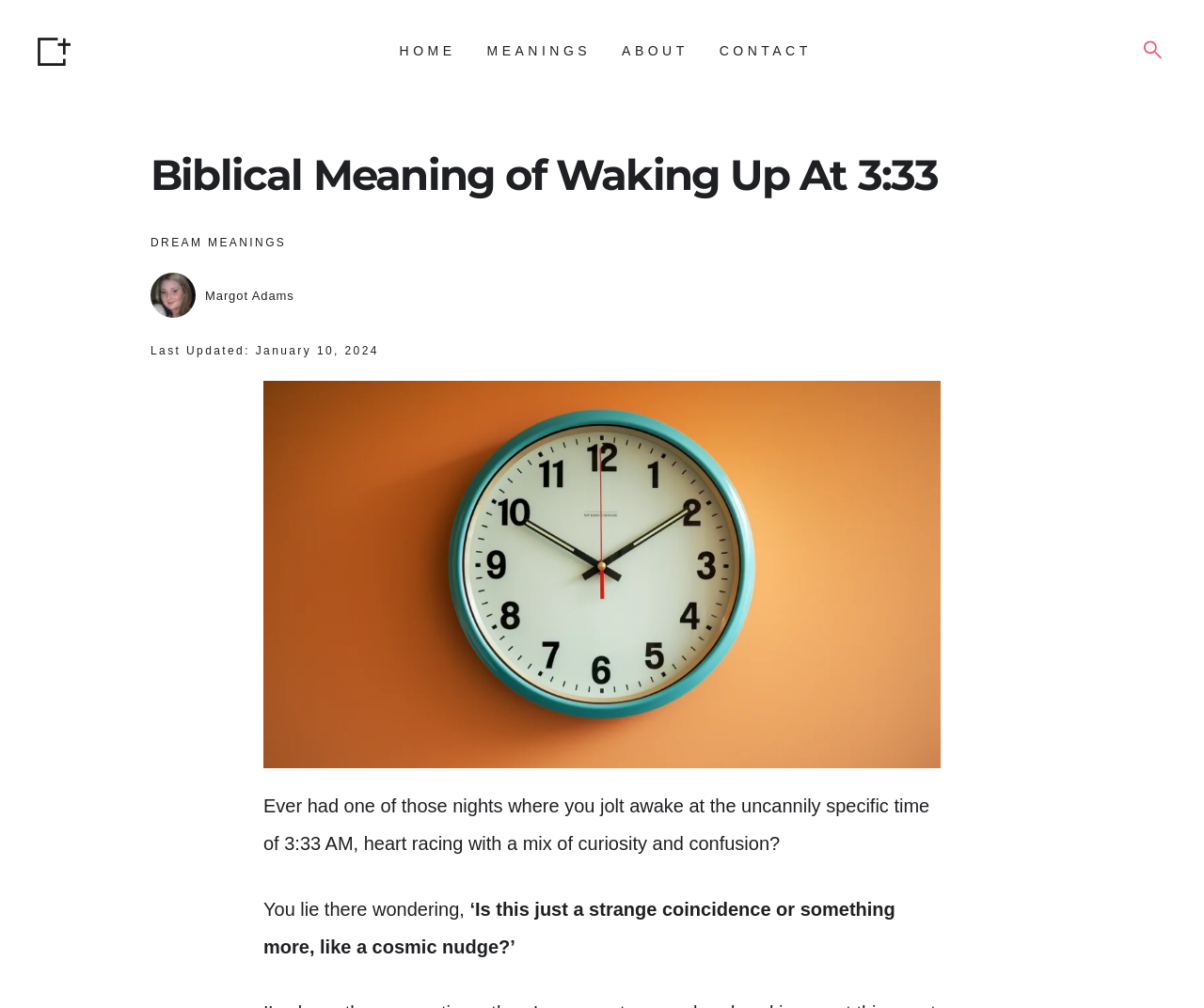Please specify the bounding box coordinates in the format (top-left x, top-left y, bottom-right x, bottom-right y), with all values as floating point numbers between 0 and 1. Identify the bounding box of the UI element described by: parent_node: HOME MEANINGS

[0.016, 0.019, 0.074, 0.082]